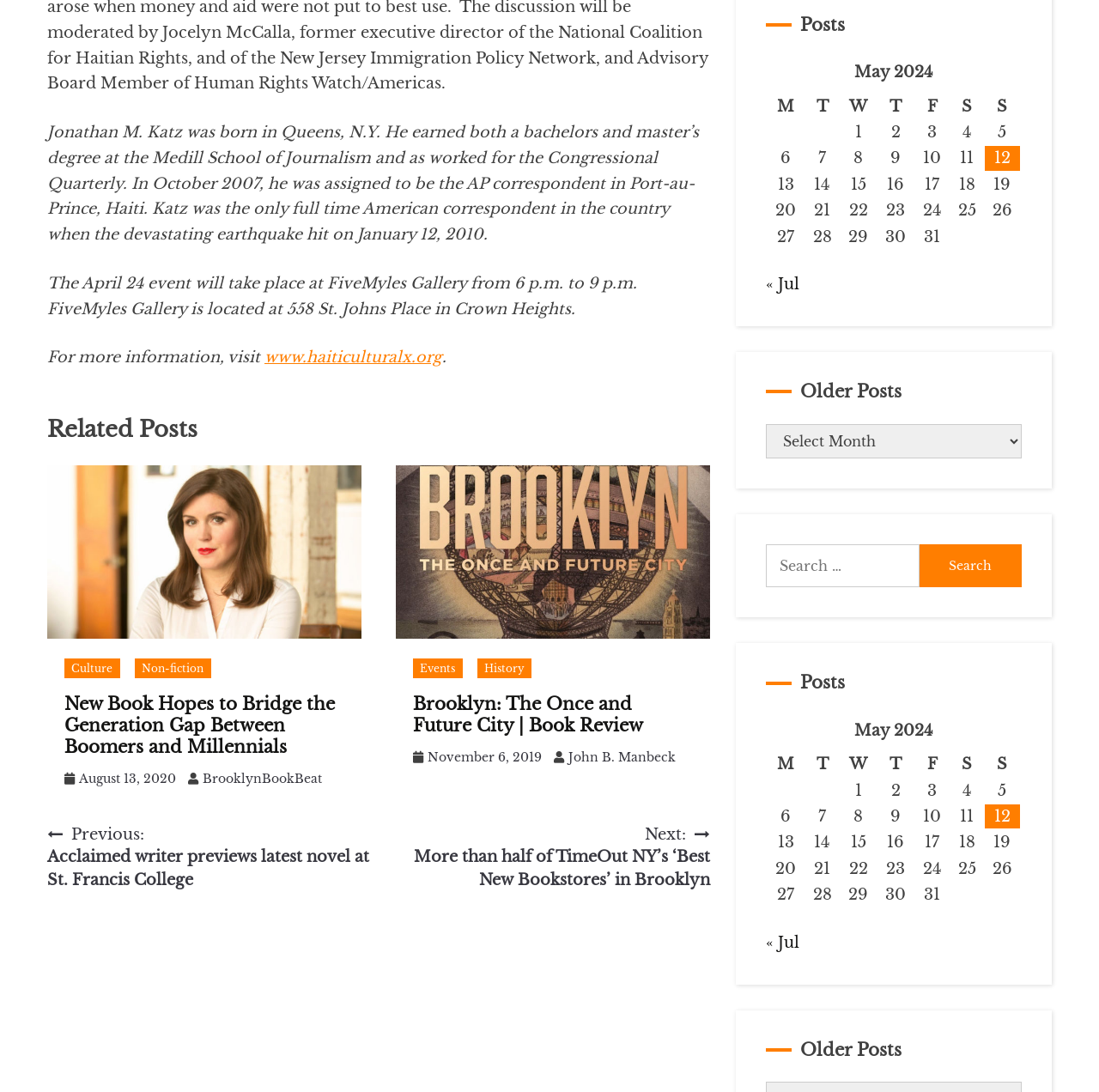Find the bounding box coordinates for the element that must be clicked to complete the instruction: "Click the link to visit the website of Haiticulturalx". The coordinates should be four float numbers between 0 and 1, indicated as [left, top, right, bottom].

[0.241, 0.318, 0.402, 0.336]